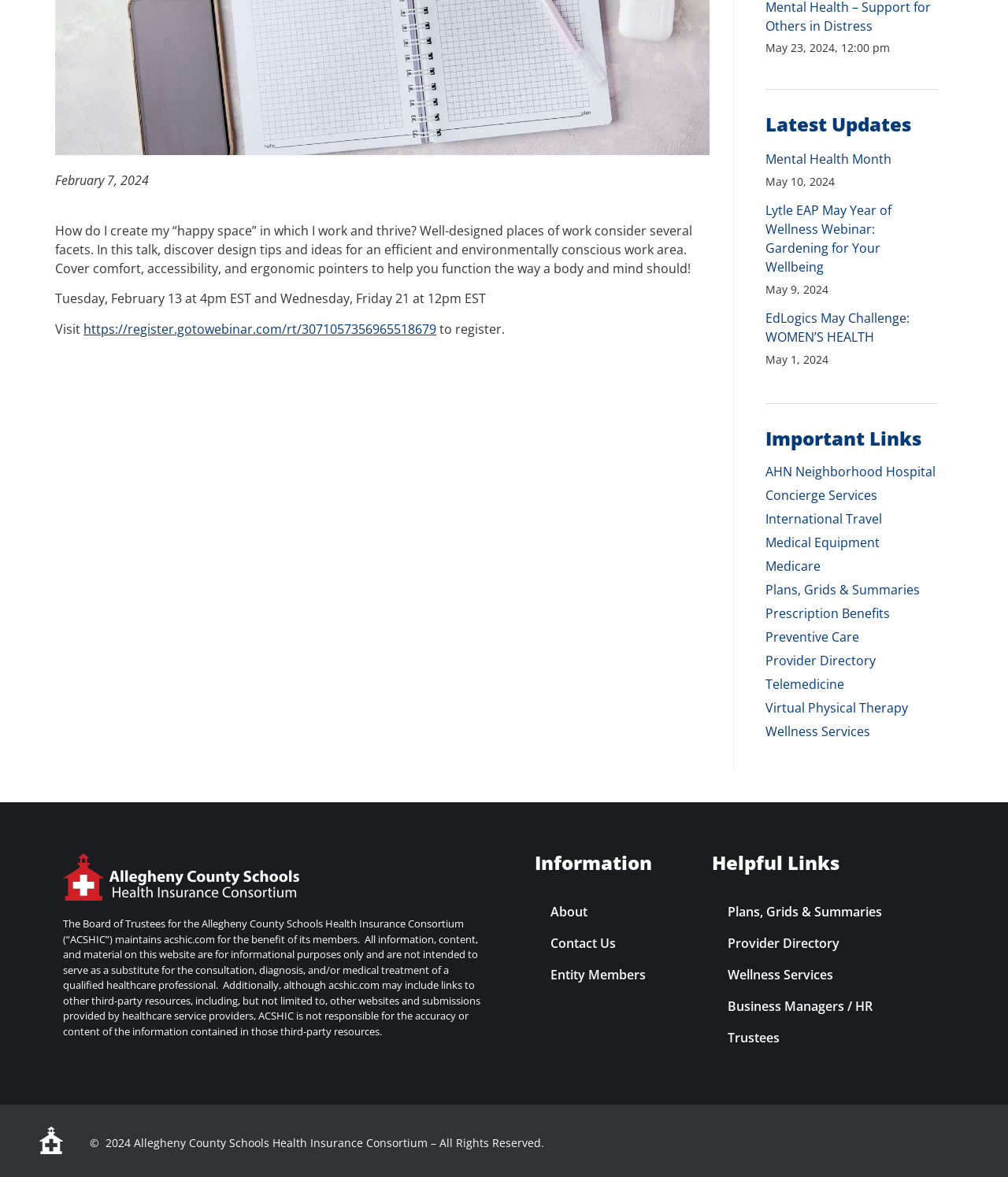Given the element description: "https://register.gotowebinar.com/rt/3071057356965518679", predict the bounding box coordinates of the UI element it refers to, using four float numbers between 0 and 1, i.e., [left, top, right, bottom].

[0.083, 0.272, 0.433, 0.287]